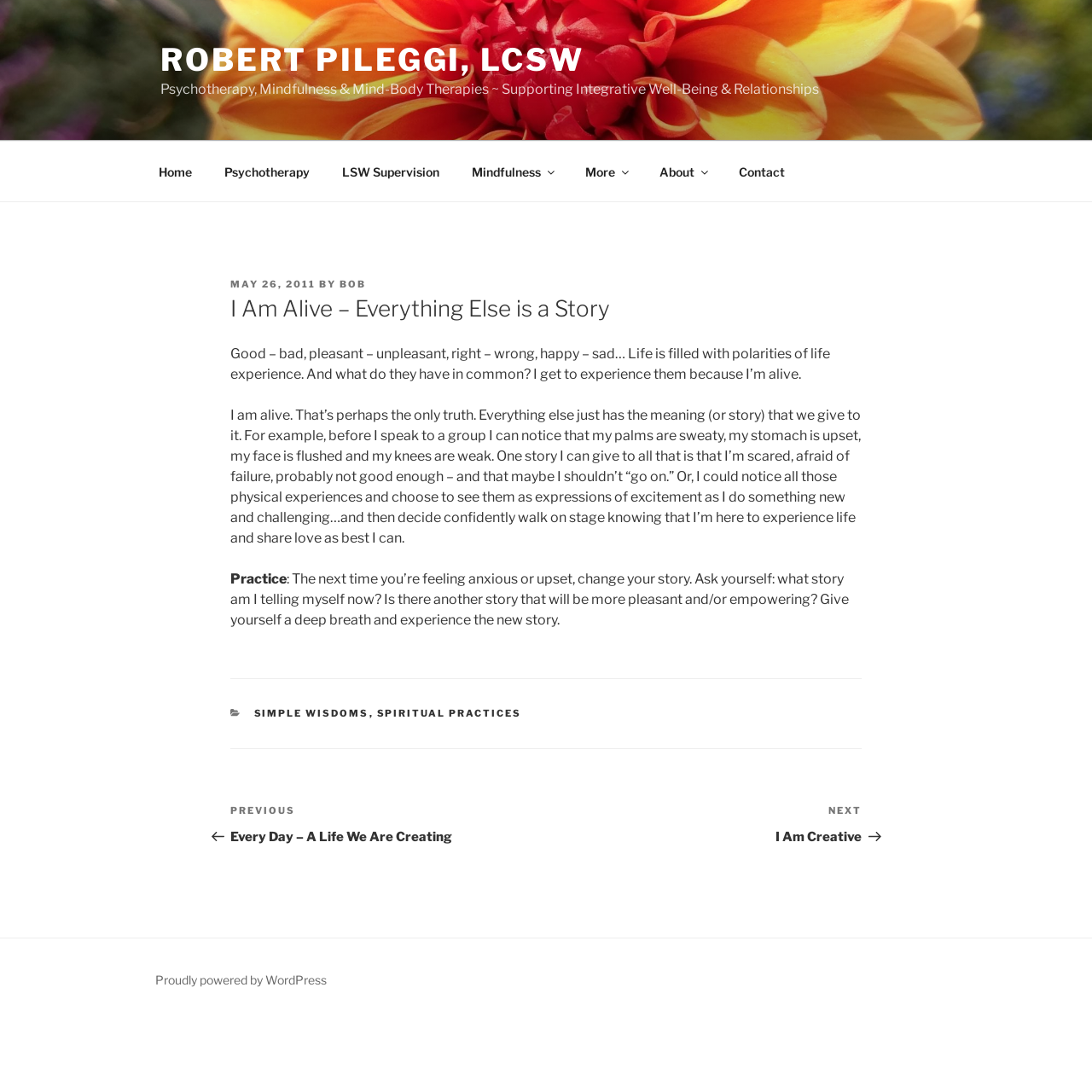What is the topic of the article?
Can you provide a detailed and comprehensive answer to the question?

The article discusses the idea of being alive and how we give meaning to our experiences. It also provides an example of how to change one's story in a situation, which is related to mindfulness and self-reflection.